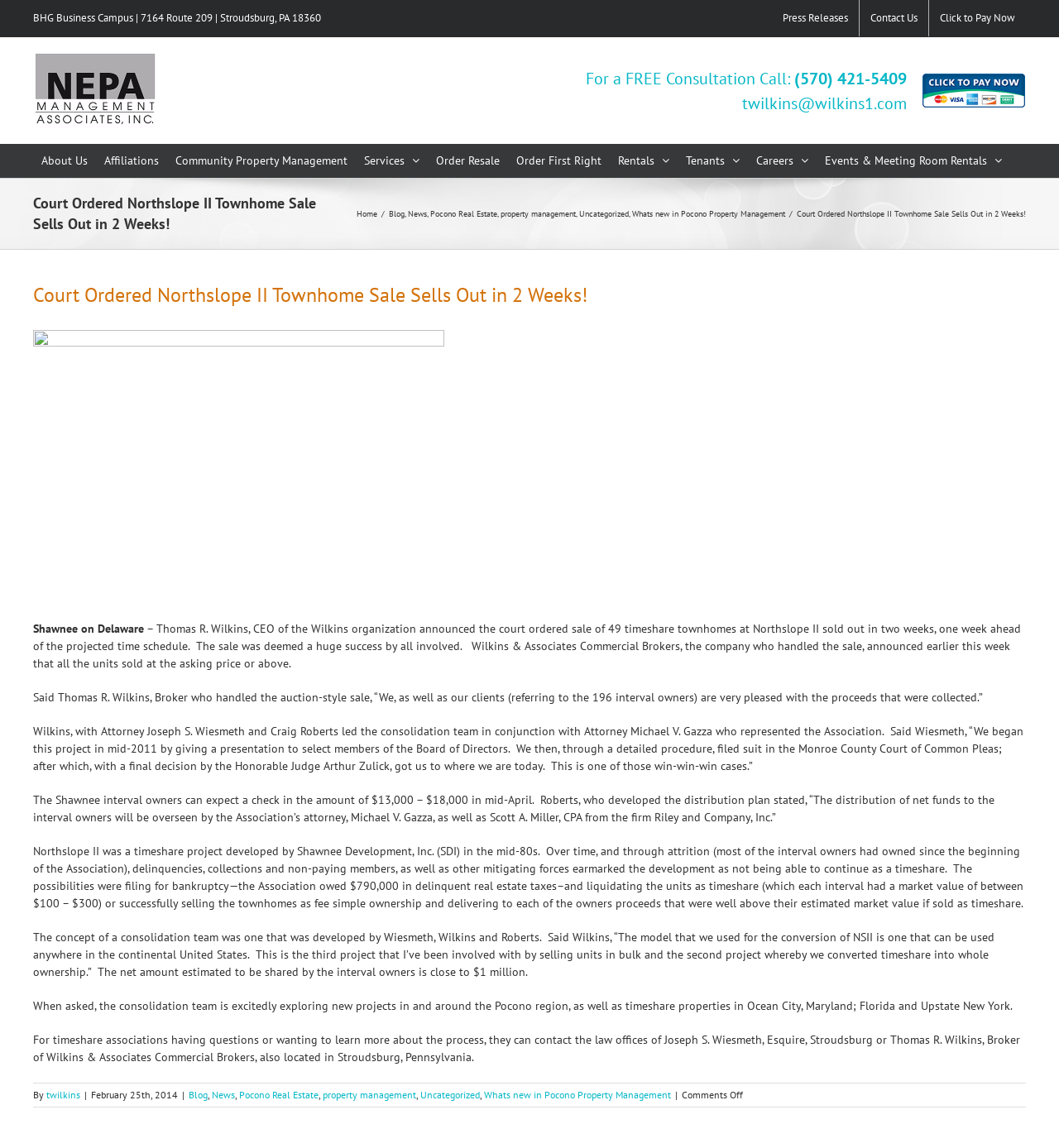Please find the bounding box for the following UI element description. Provide the coordinates in (top-left x, top-left y, bottom-right x, bottom-right y) format, with values between 0 and 1: parent_node: 3 min read

None